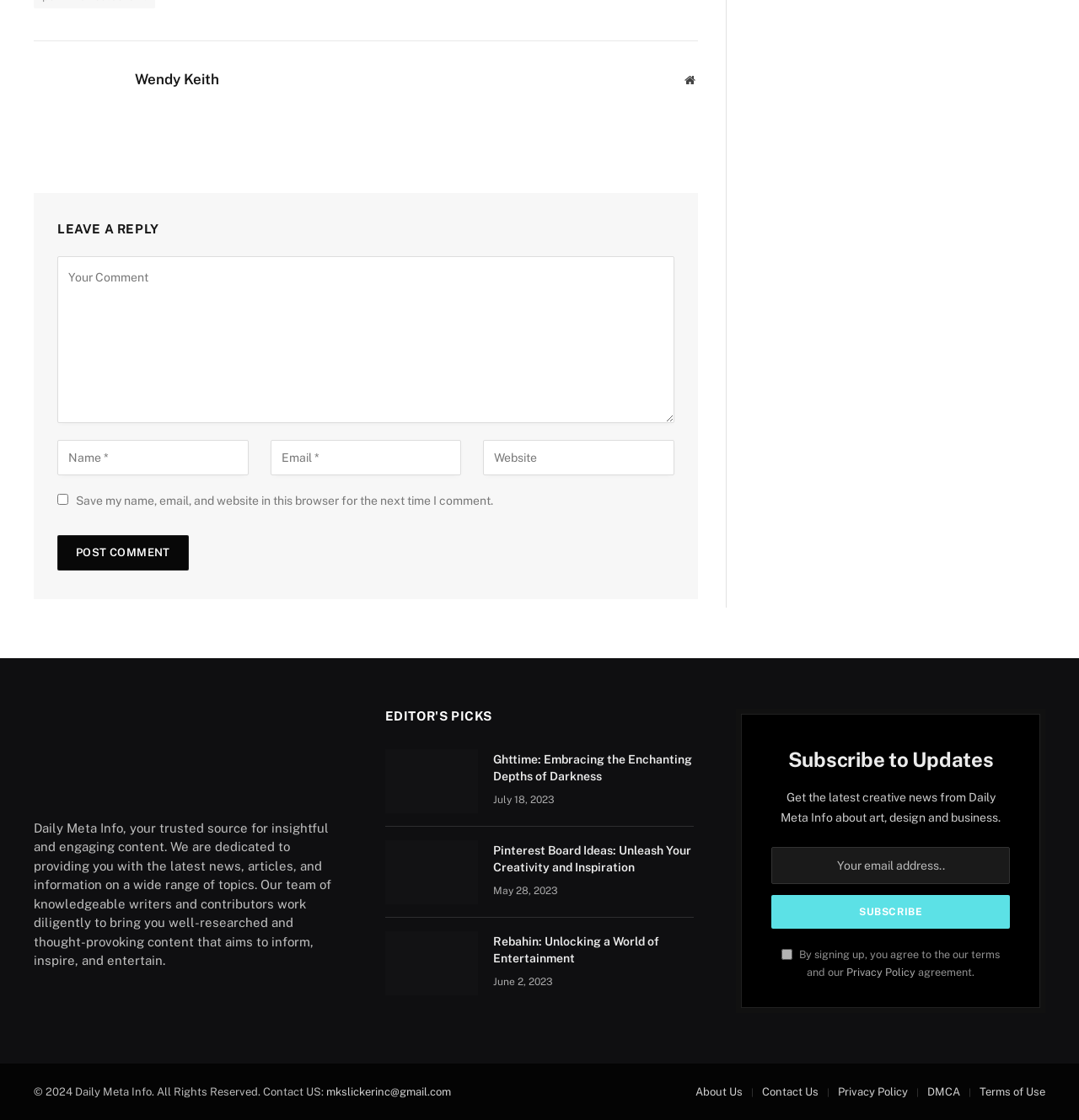What is the purpose of the textbox with the label 'Your Comment'?
Using the image, provide a concise answer in one word or a short phrase.

Leave a reply